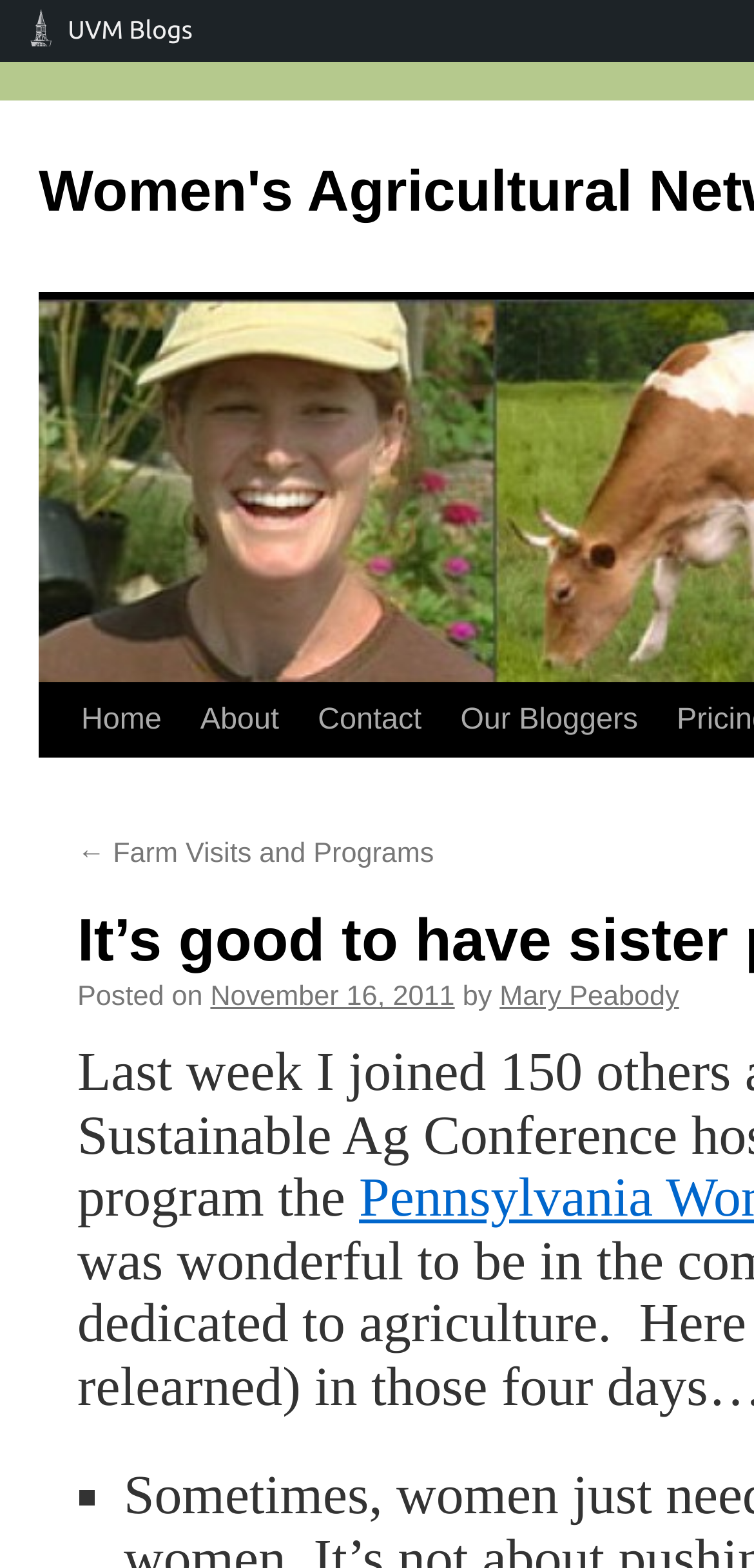Provide the bounding box coordinates of the HTML element described by the text: "About". The coordinates should be in the format [left, top, right, bottom] with values between 0 and 1.

[0.24, 0.436, 0.396, 0.483]